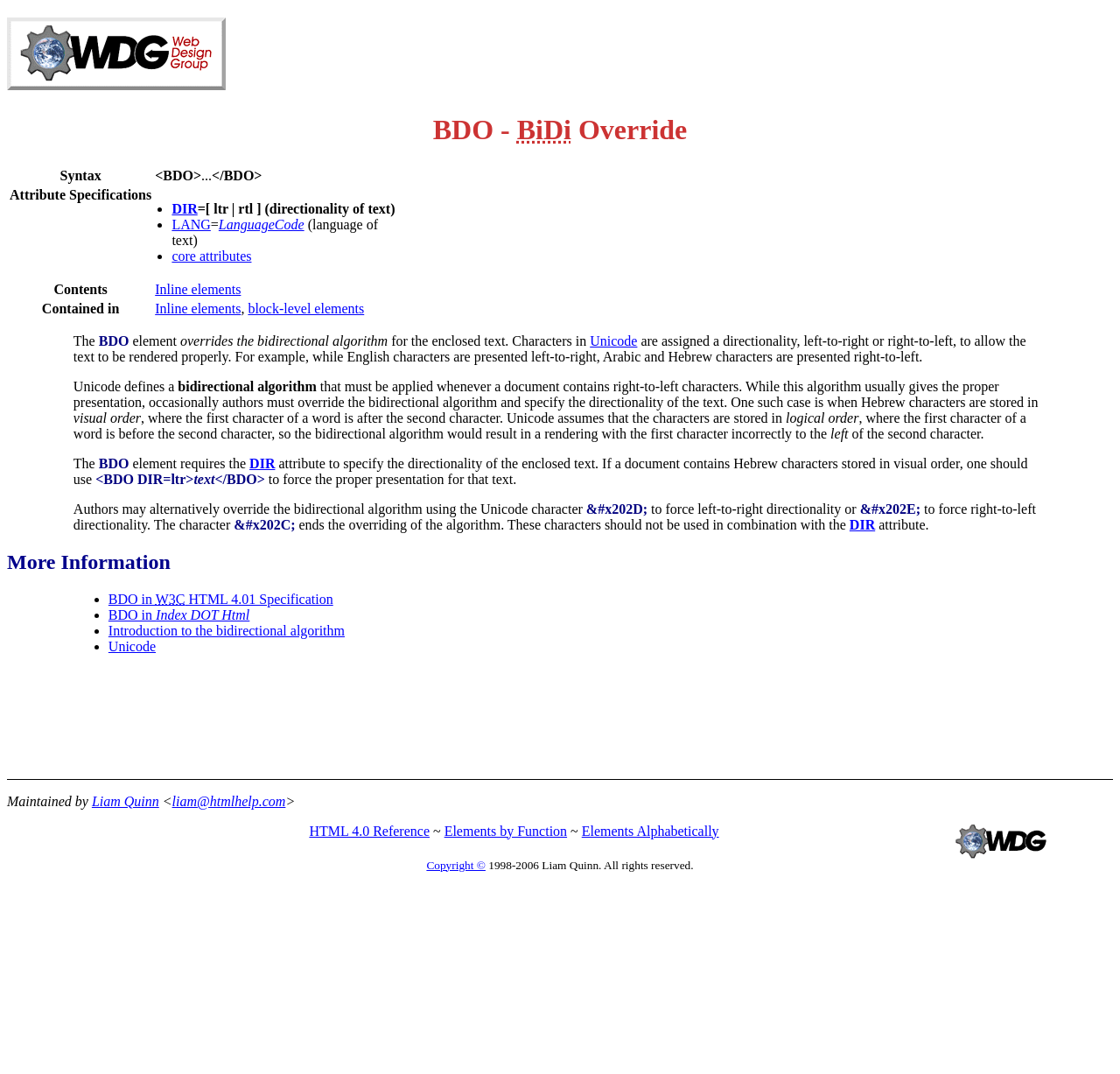Pinpoint the bounding box coordinates of the clickable element needed to complete the instruction: "Click the link 'LanguageCode'". The coordinates should be provided as four float numbers between 0 and 1: [left, top, right, bottom].

[0.195, 0.202, 0.272, 0.216]